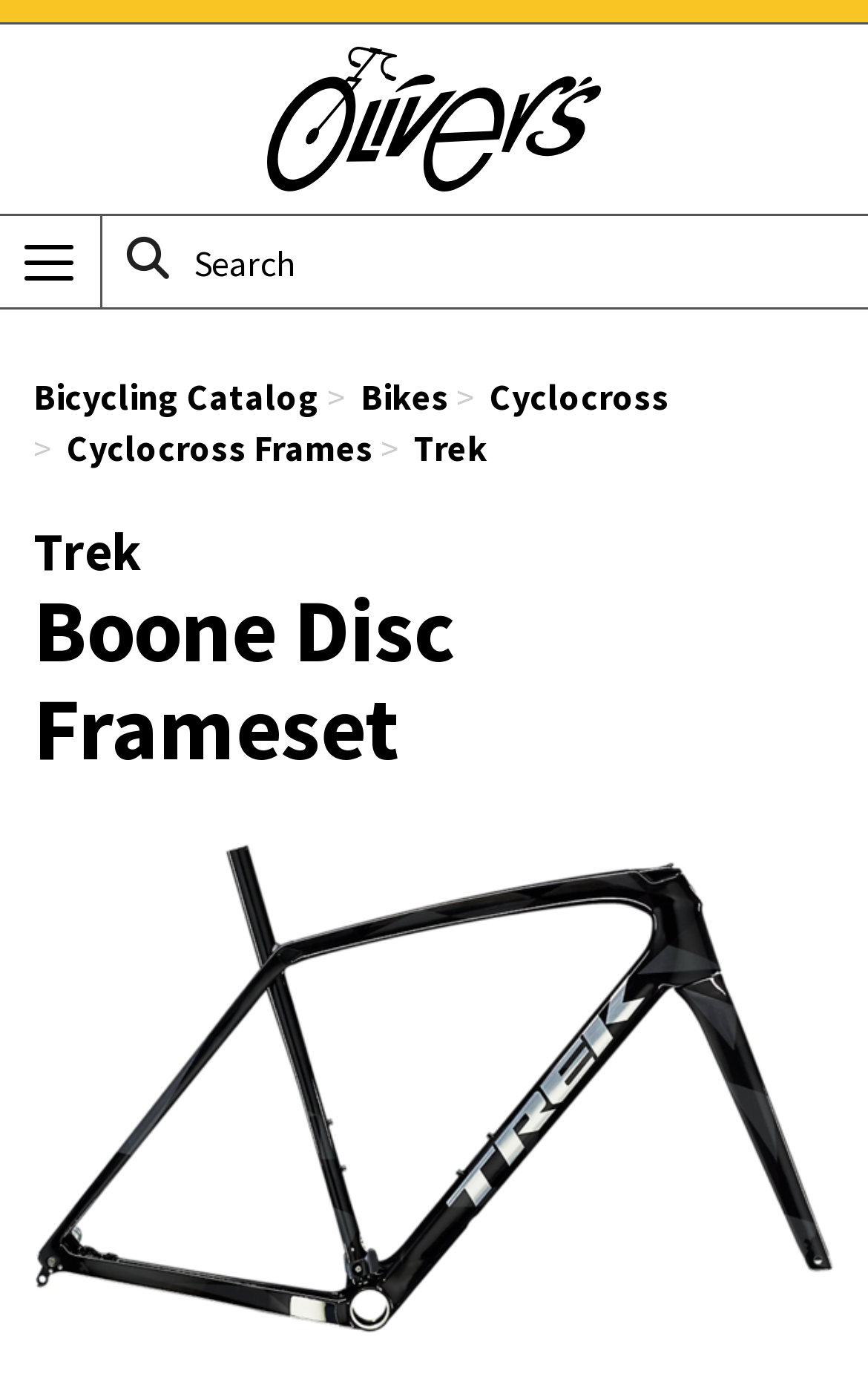What is the color of the bike?
Based on the visual information, provide a detailed and comprehensive answer.

The color of the bike can be determined by looking at the image of the bike, which has a caption 'Trek Boone Disc Frameset Carbon Smoke/Lithium Grey/Trek Black'.